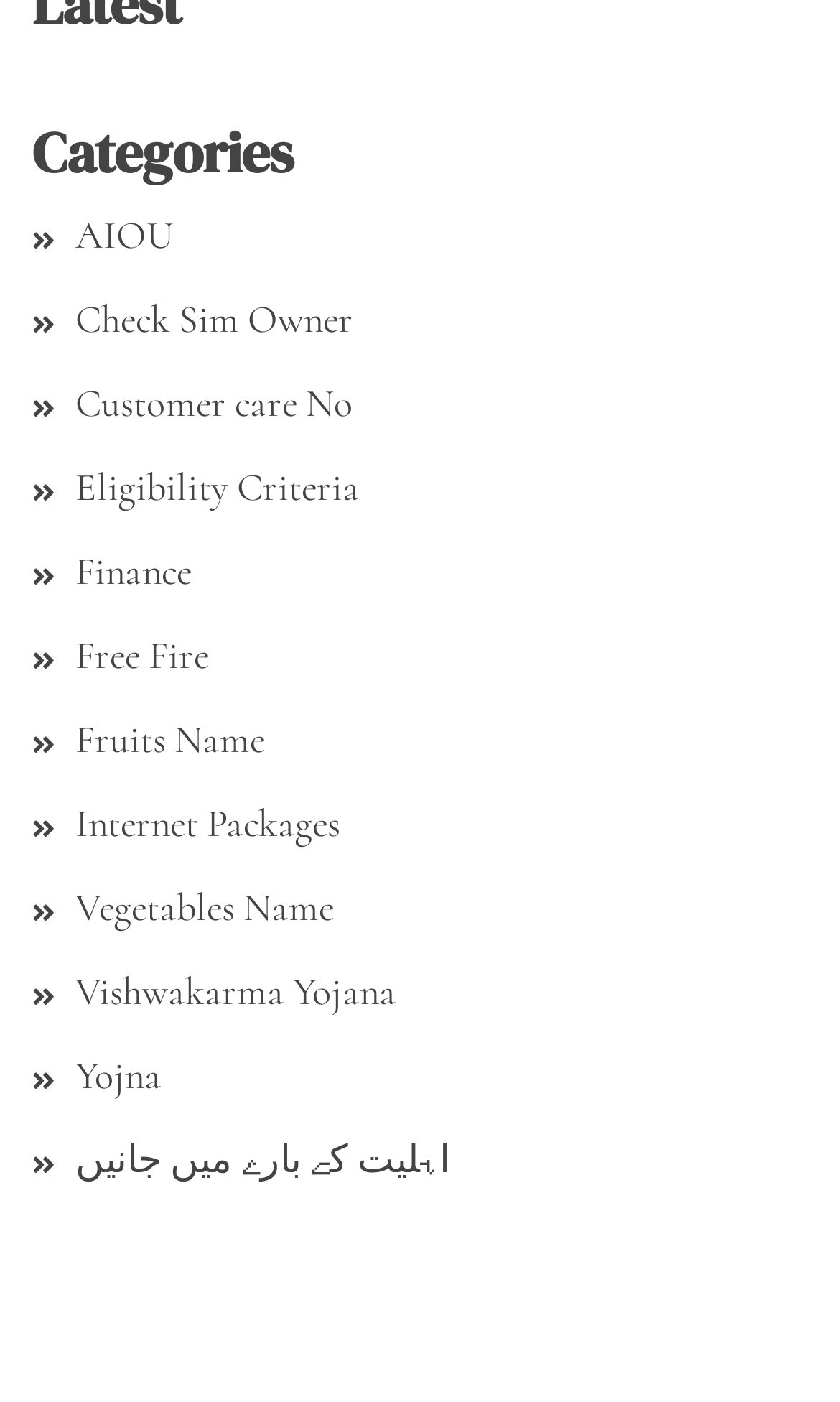Find and specify the bounding box coordinates that correspond to the clickable region for the instruction: "Explore Finance".

[0.09, 0.39, 0.228, 0.423]